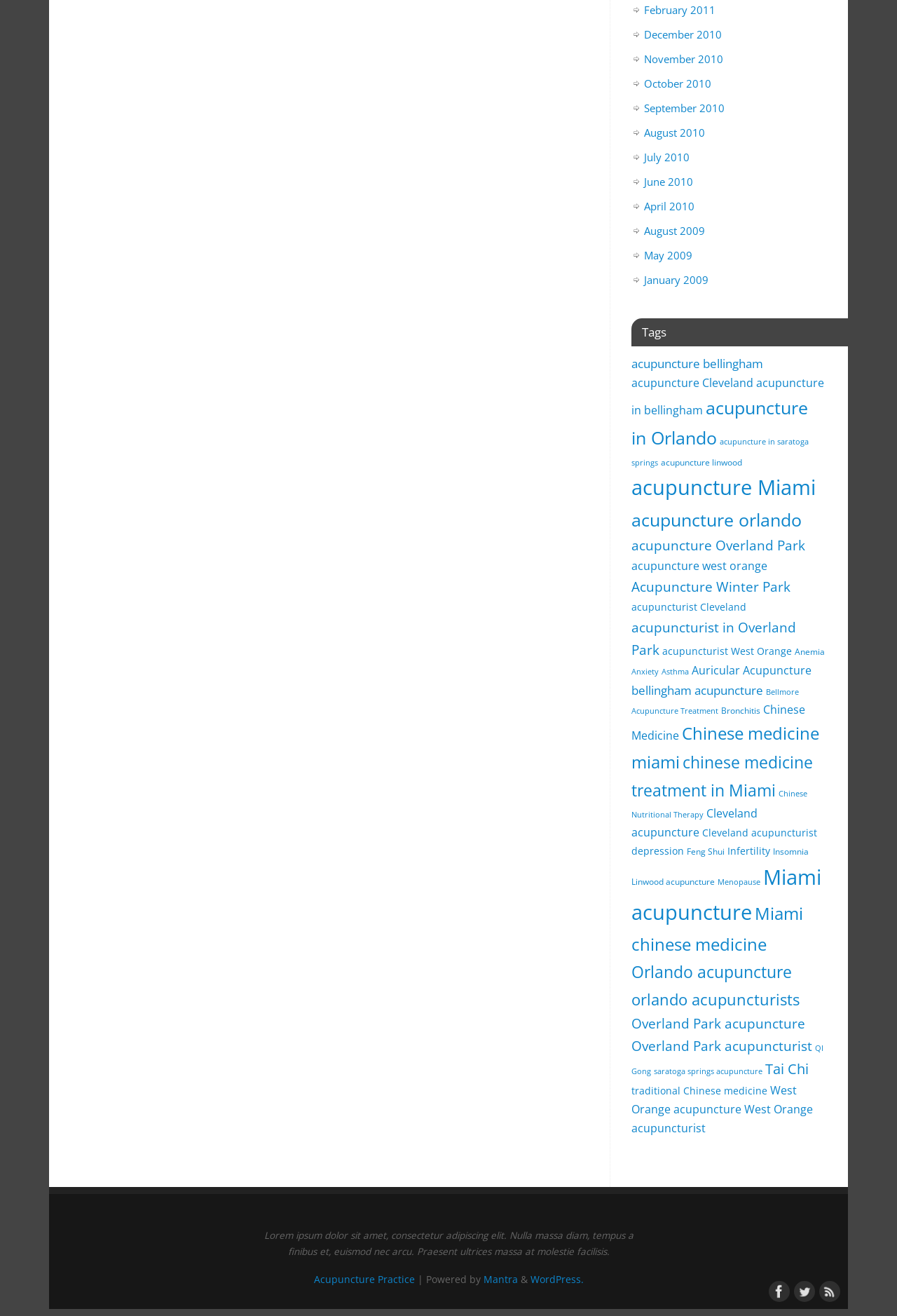Find the bounding box coordinates of the clickable region needed to perform the following instruction: "Click on the 'February 2011' link". The coordinates should be provided as four float numbers between 0 and 1, i.e., [left, top, right, bottom].

[0.718, 0.002, 0.798, 0.013]